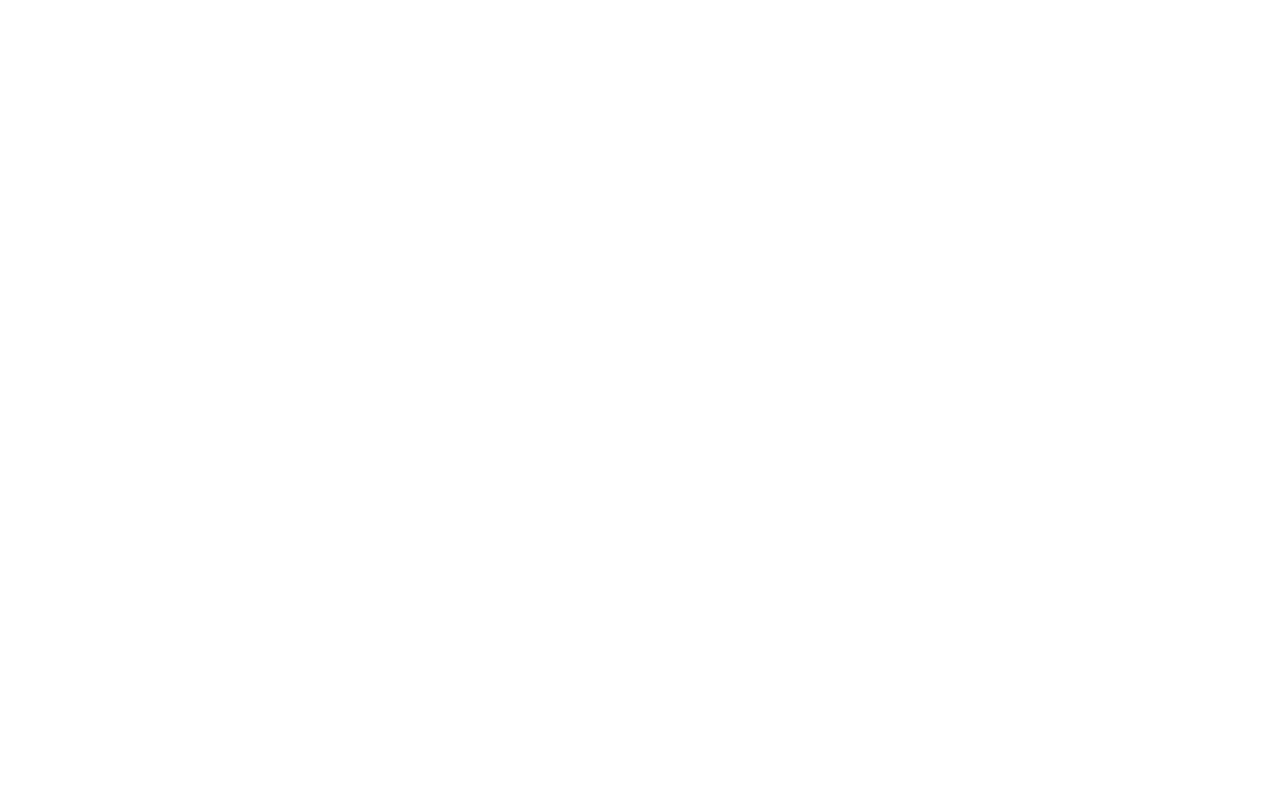Please identify the bounding box coordinates of the element I should click to complete this instruction: 'Subscribe to the newsletter'. The coordinates should be given as four float numbers between 0 and 1, like this: [left, top, right, bottom].

[0.296, 0.162, 0.467, 0.224]